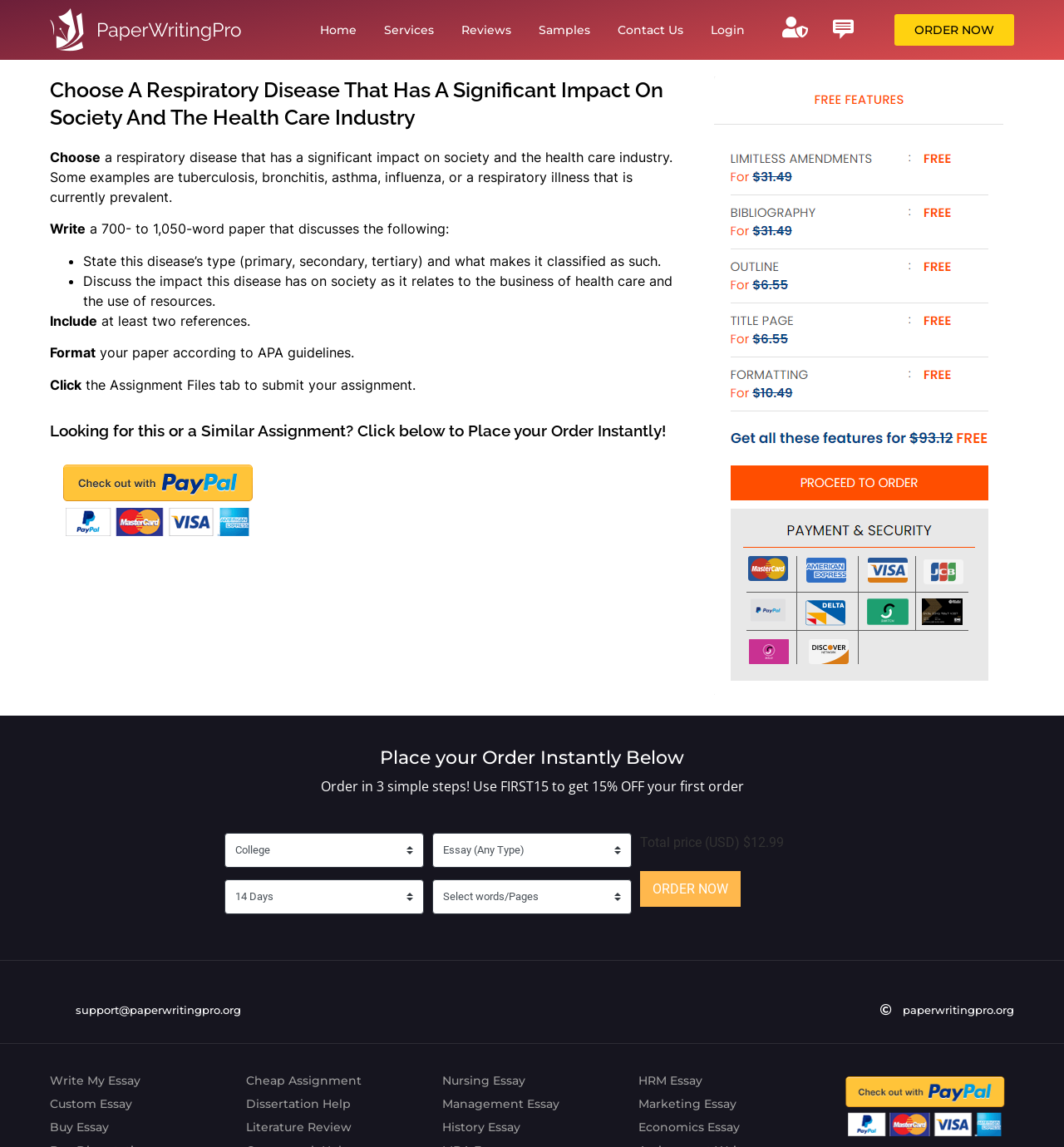Generate a thorough caption detailing the webpage content.

This webpage appears to be a writing service platform, specifically focused on academic papers related to respiratory diseases. The page is divided into several sections. At the top, there is a navigation menu with links to "Home", "Services", "Reviews", "Samples", "Contact Us", and "Login". Below the navigation menu, there is a heading that reads "Choose A Respiratory Disease That Has A Significant Impact On Society And The Health Care Industry" followed by a brief description of the assignment, which includes writing a 700- to 1,050-word paper discussing the disease's type, impact on society, and resources used in healthcare.

The main content area is divided into two columns. The left column contains a list of instructions for the assignment, including formatting guidelines and submission requirements. The right column features a call-to-action section, encouraging users to place an order for the assignment. This section includes a heading "Looking for this or a Similar Assignment? Click below to Place your Order Instantly!" followed by a PayPal checkout button and an image of a capture button.

Below the call-to-action section, there is a heading "Place your Order Instantly Below" followed by a three-step ordering process, including selecting the number of pages, academic level, and deadline. The total price of the order is displayed as $12.99. There is also a link to order now.

At the bottom of the page, there are several links to different types of essays and writing services, including "Write My Essay", "Custom Essay", "Buy Essay", and others. Additionally, there is a contact email address "support@paperwritingpro.org" and a few more links to specific writing services.

Throughout the page, there are several images, including the PayPal checkout button and the capture button. The overall layout is organized, with clear headings and concise text.